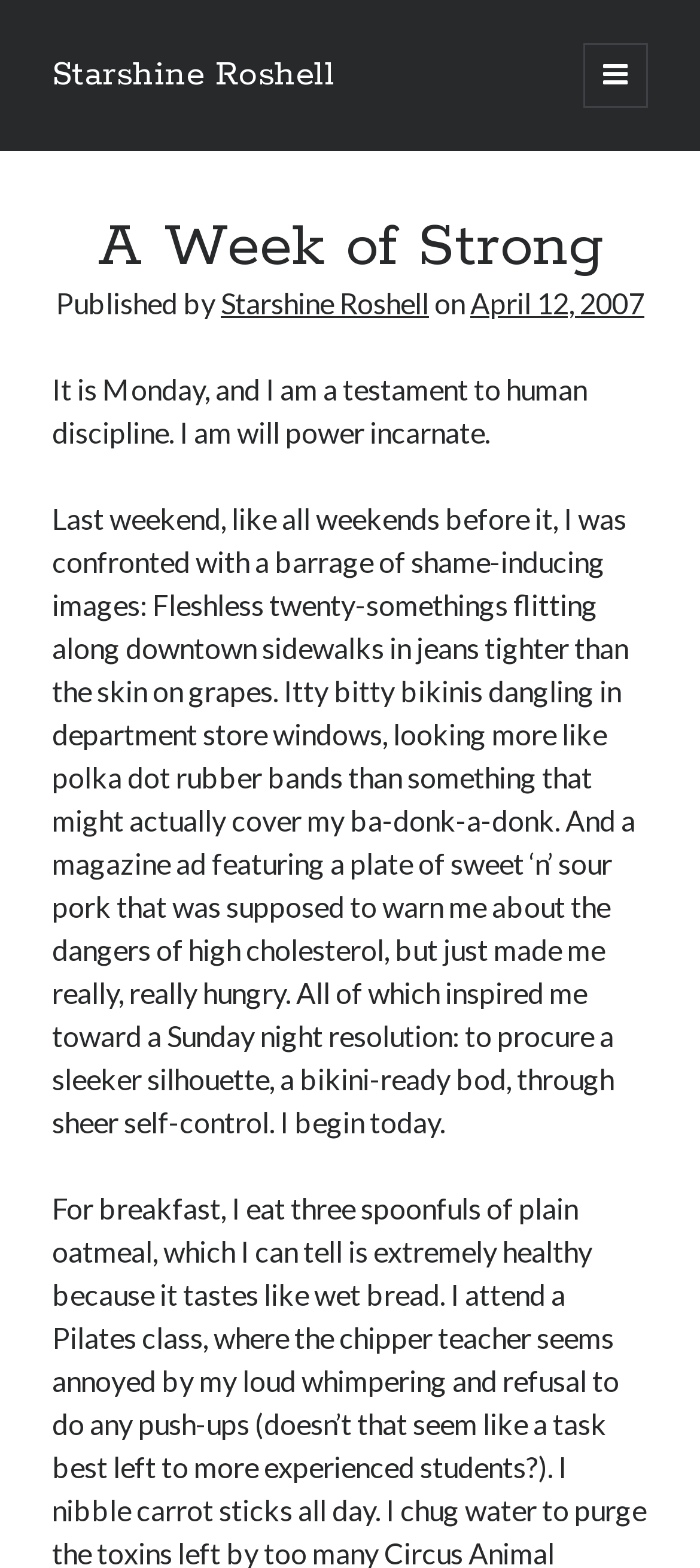Predict the bounding box coordinates of the UI element that matches this description: "open primary menu". The coordinates should be in the format [left, top, right, bottom] with each value between 0 and 1.

[0.834, 0.027, 0.926, 0.069]